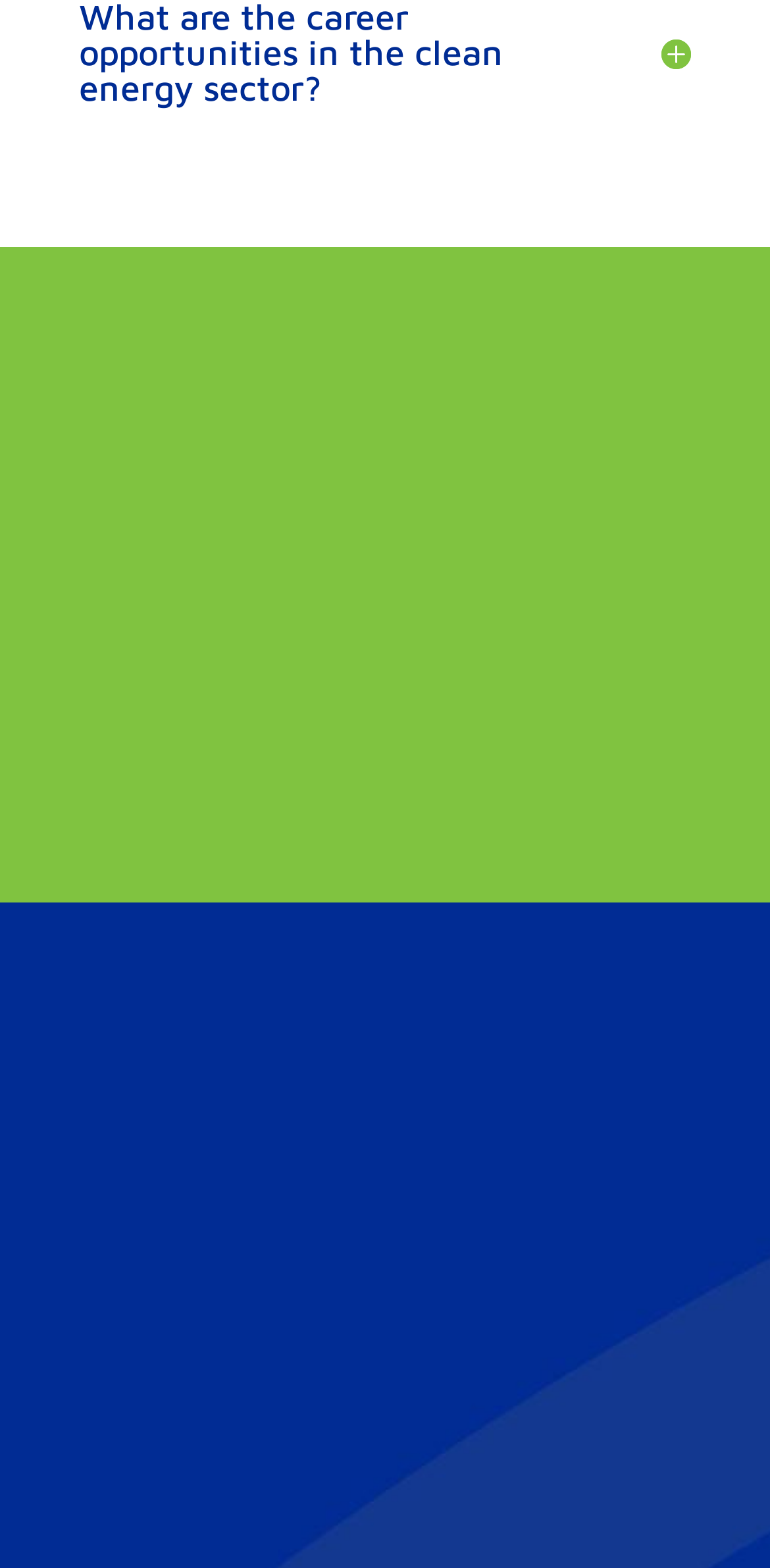Please identify the bounding box coordinates of the element's region that should be clicked to execute the following instruction: "Go to the Baltimore Fingerprinting website". The bounding box coordinates must be four float numbers between 0 and 1, i.e., [left, top, right, bottom].

[0.051, 0.738, 0.587, 0.763]